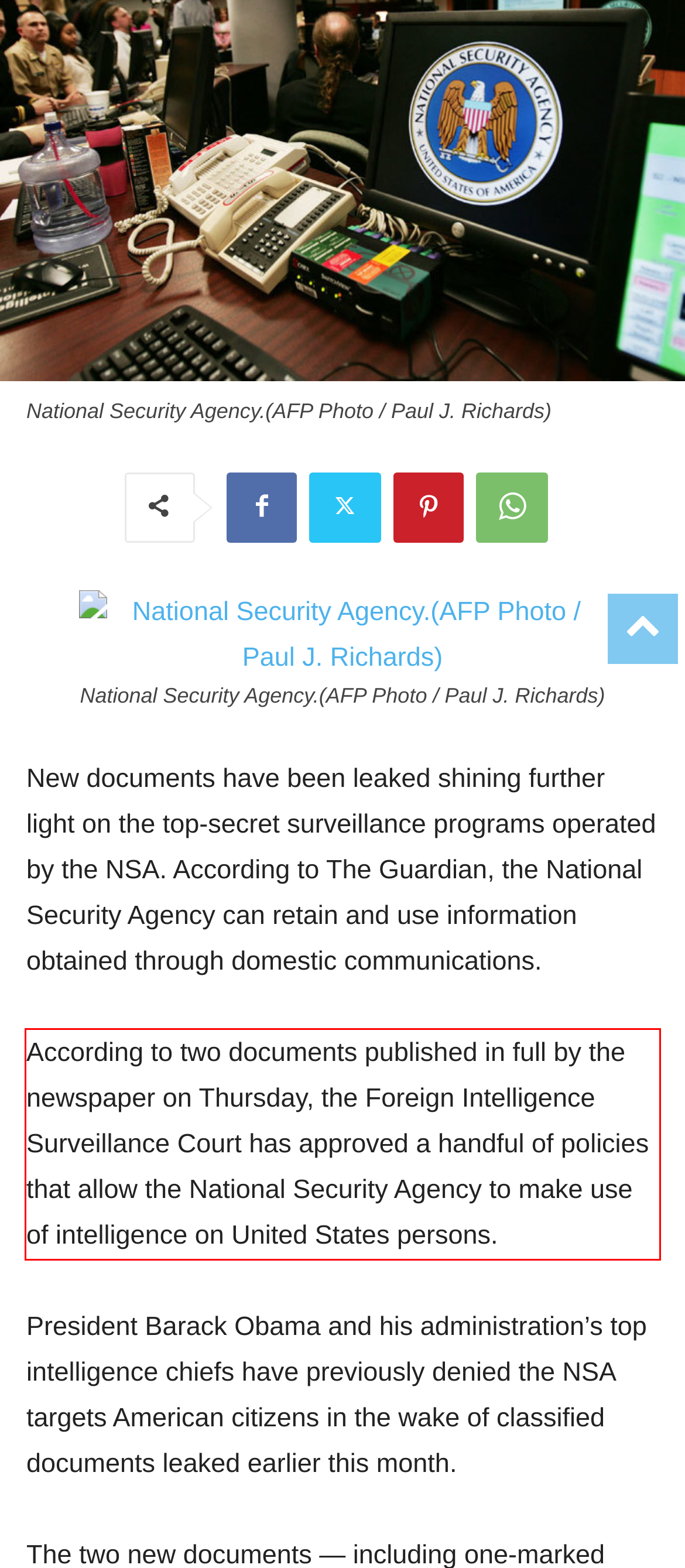You are provided with a screenshot of a webpage containing a red bounding box. Please extract the text enclosed by this red bounding box.

According to two documents published in full by the newspaper on Thursday, the Foreign Intelligence Surveillance Court has approved a handful of policies that allow the National Security Agency to make use of intelligence on United States persons.